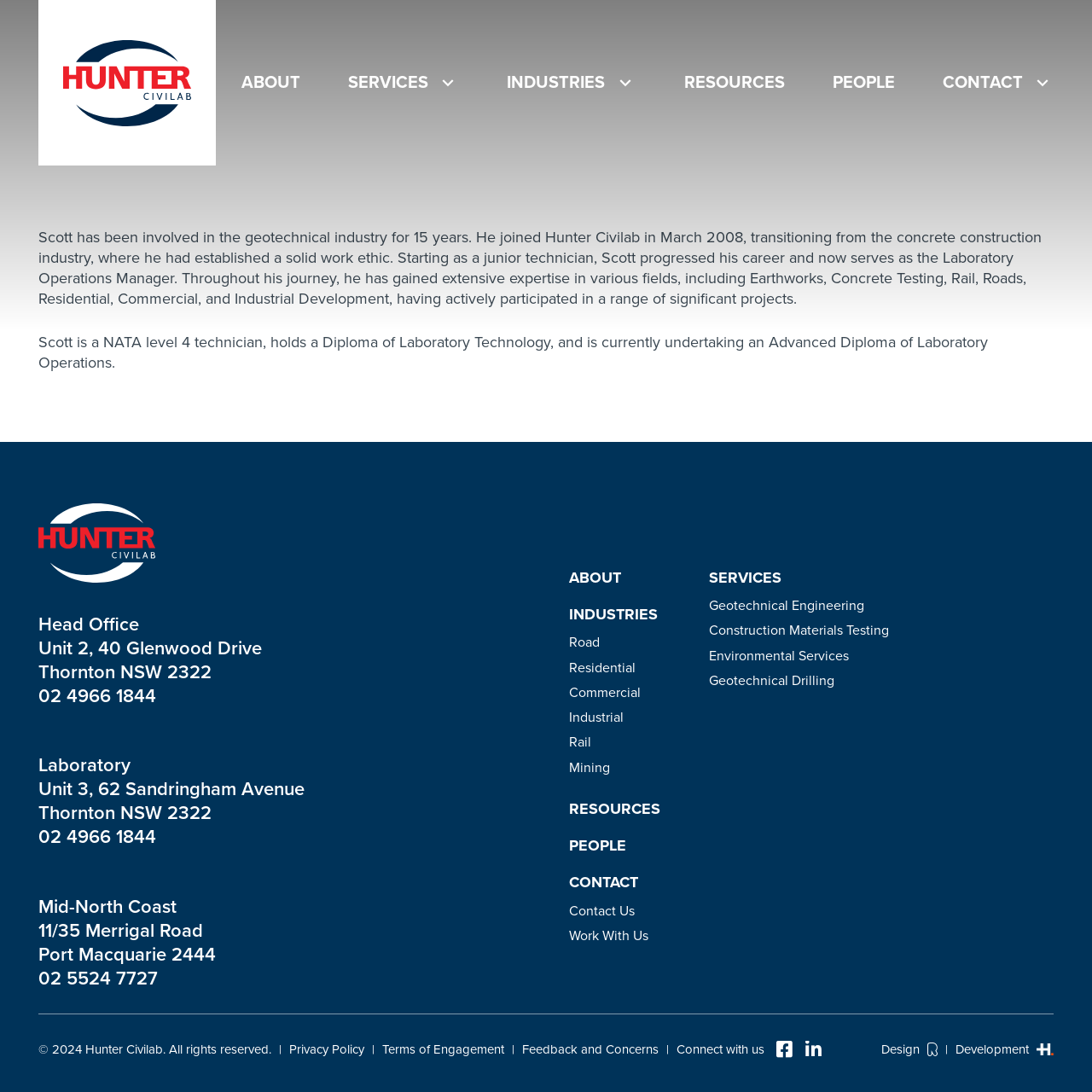Find and indicate the bounding box coordinates of the region you should select to follow the given instruction: "Learn about Geotechnical Engineering services".

[0.649, 0.547, 0.791, 0.563]